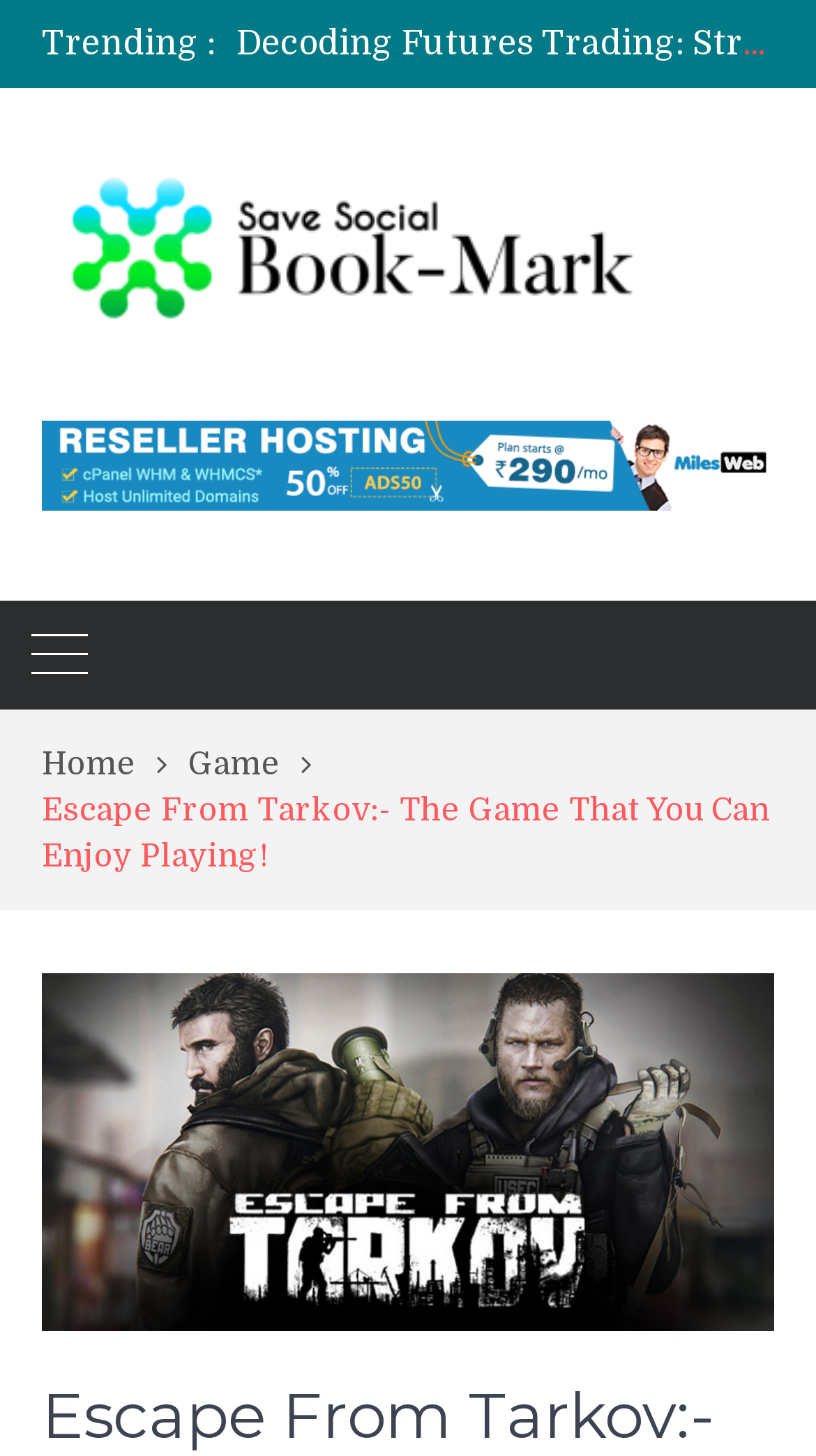Provide an in-depth caption for the webpage.

The webpage is about Escape From Tarkov, a game that users can enjoy playing. At the top-left corner, there is a static text "Trending :" followed by a list of options, with the first option being "Navigating The Seas of Offshore Hosting: A Guide to DMCA-Ignored Solutions". This list takes up most of the top section of the page.

Below the trending section, there is a link to "Save Social Bookmark" accompanied by an image with the same name, located at the top-center of the page. To the right of this link, there is another link with no text.

The breadcrumbs navigation menu is located at the middle-left section of the page, with links to "Home" and "Game" respectively. Below the breadcrumbs, there is a static text that repeats the title "Escape From Tarkov:- The Game That You Can Enjoy Playing!", taking up most of the bottom section of the page.